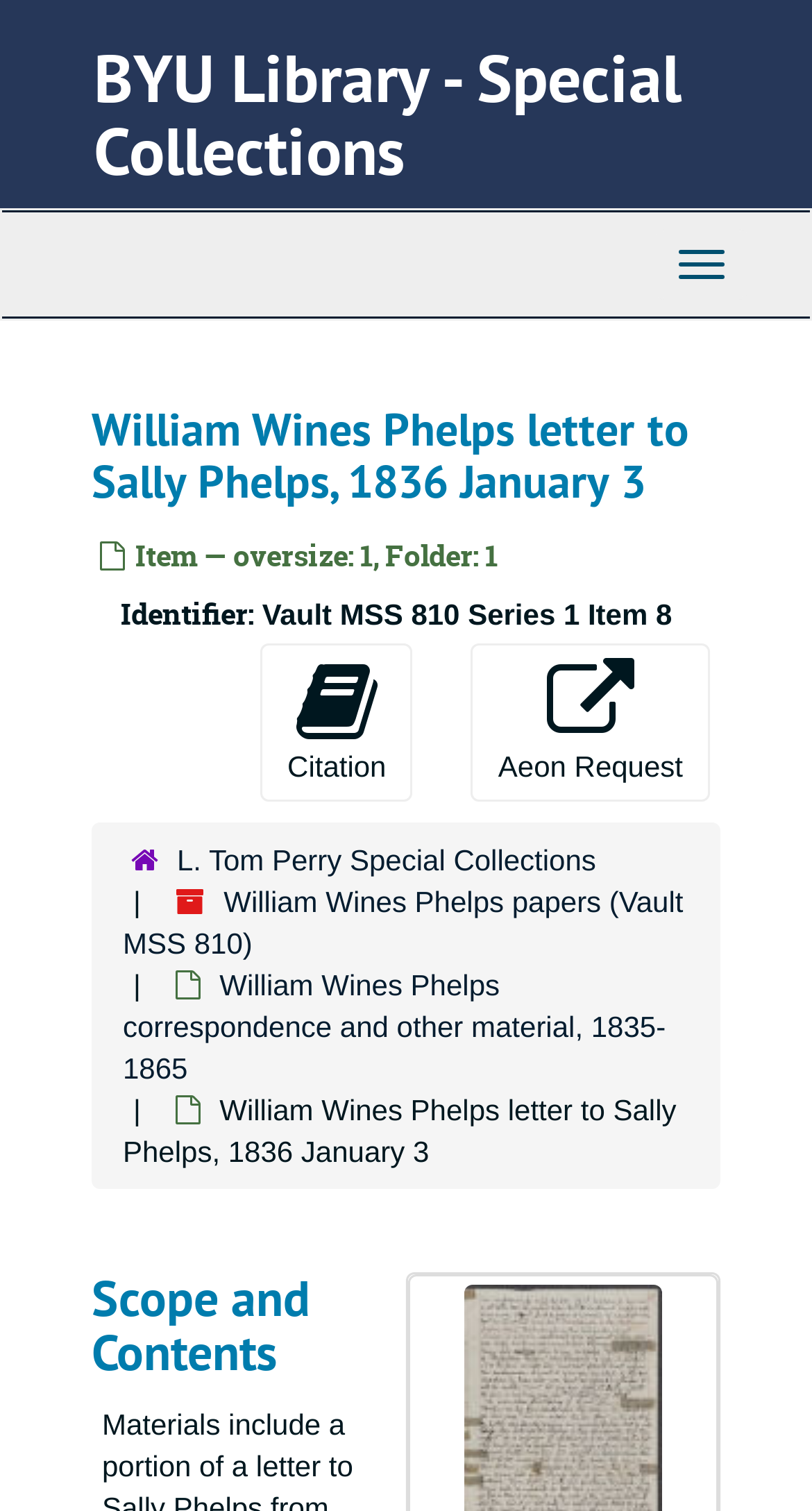Give an in-depth explanation of the webpage layout and content.

The webpage is about a letter from William Wines Phelps to Sally Phelps, dated January 3, 1836, which is part of the BYU Library's Special Collections. At the top of the page, there is a heading with the title "BYU Library - Special Collections" and a link to the library's main page. Below this, there is a top-level navigation menu.

The main content of the page is divided into sections. The first section has a heading with the title of the letter, followed by a description of the item, including its folder and series information. Below this, there are page actions, including buttons to cite the item and request it through Aeon.

To the right of the page actions, there is a hierarchical navigation menu with links to related collections, including the L. Tom Perry Special Collections, the William Wines Phelps papers, and other correspondence and materials from 1835-1865.

Further down the page, there is a section with a heading titled "Scope and Contents", which likely provides more information about the letter and its context.